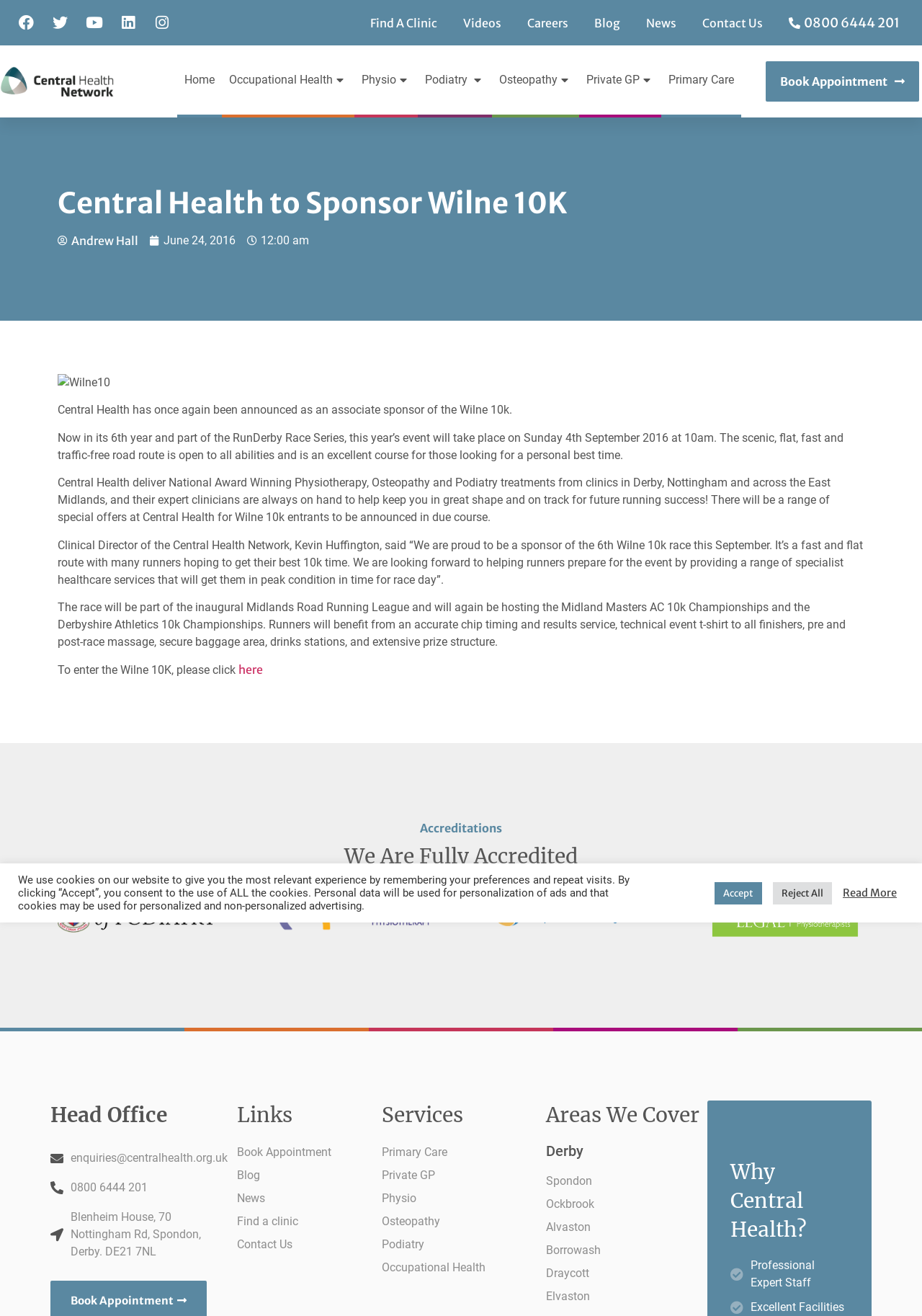Respond with a single word or phrase:
What is the role of Kevin Huffington in Central Health?

Clinical Director